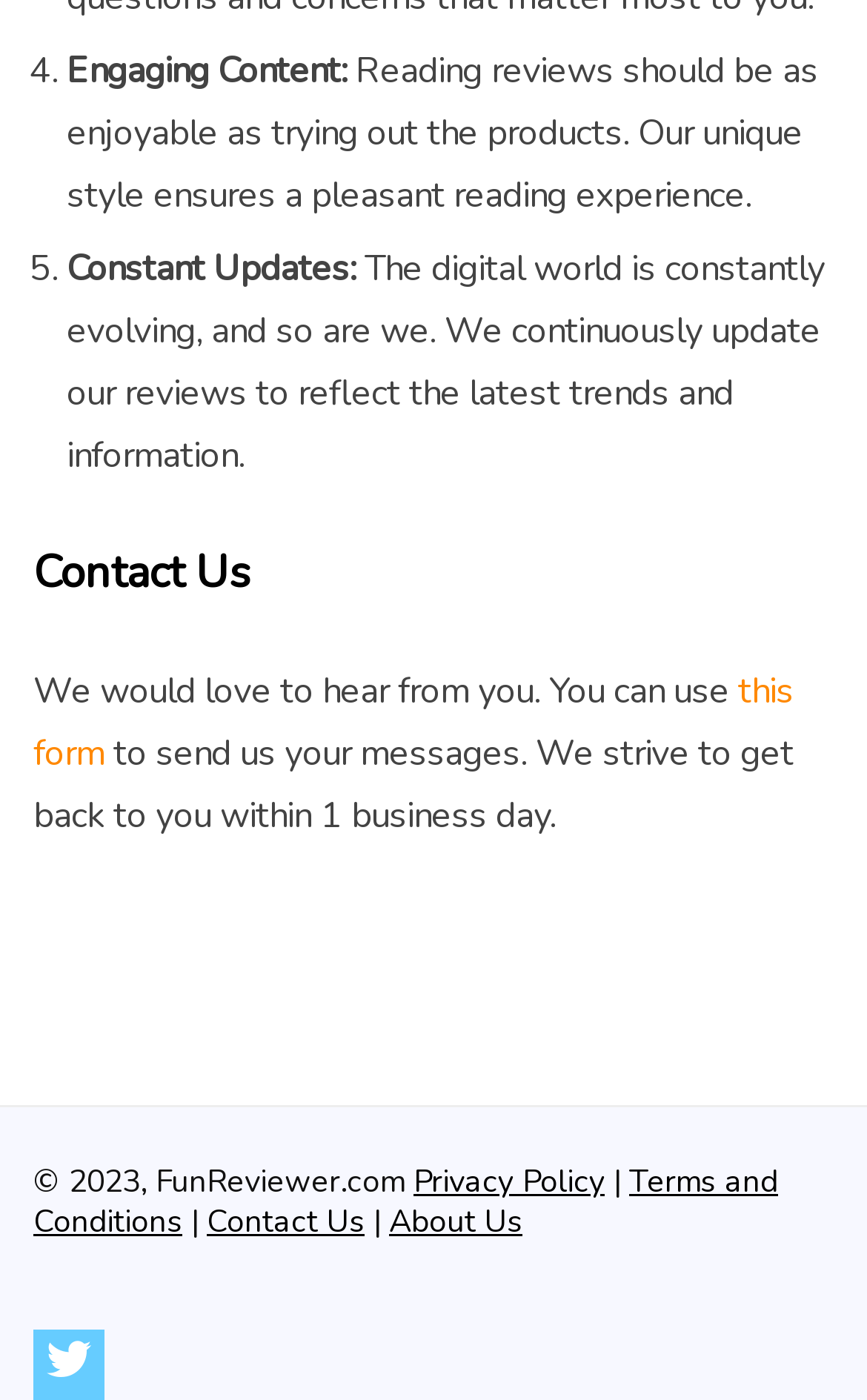Answer briefly with one word or phrase:
What is the purpose of the website?

Reviewing products